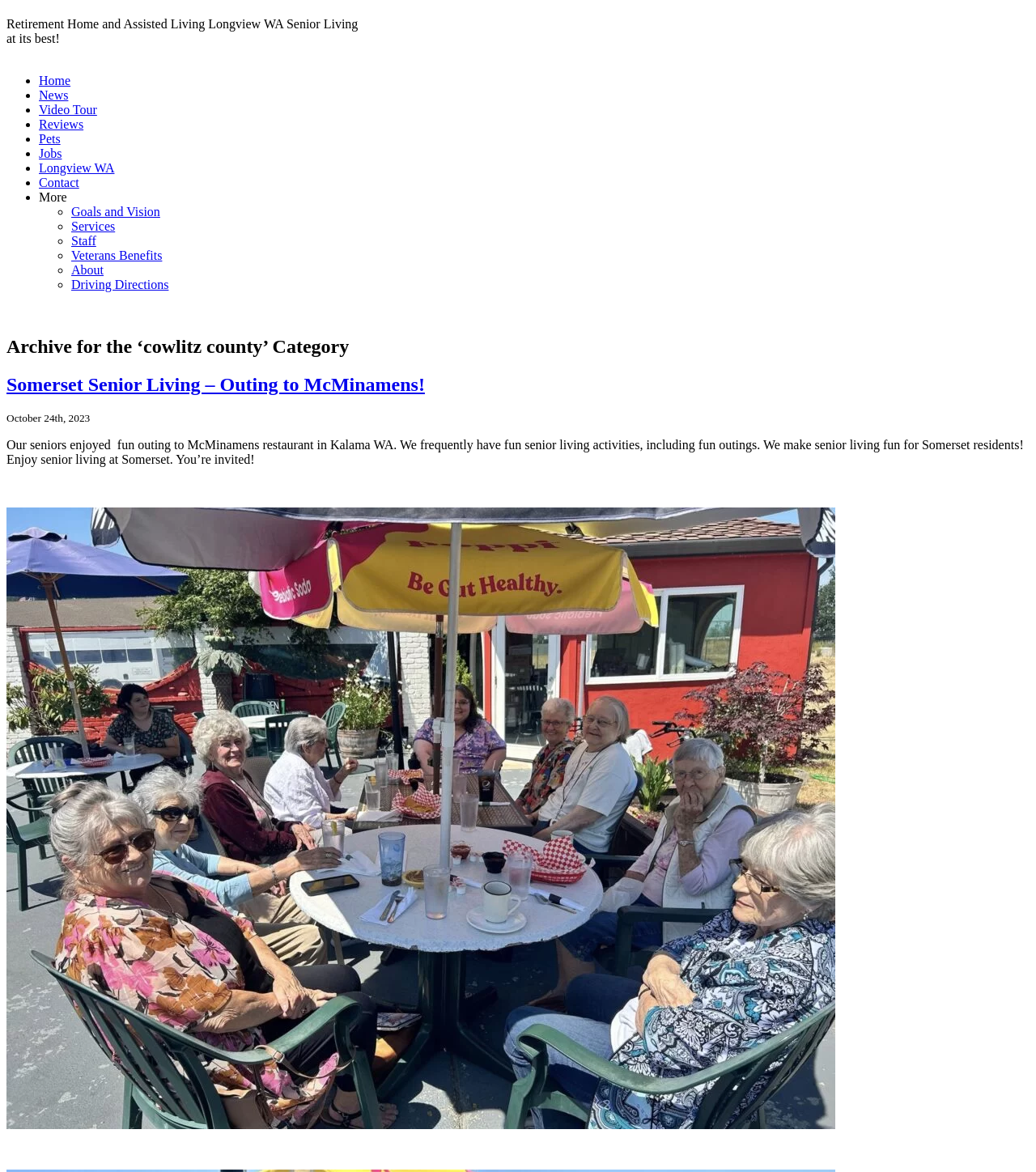Explain the webpage's design and content in an elaborate manner.

The webpage is about Somerset Retirement Home and Assisted Living in Longview, WA, serving Cowlitz County. At the top, there is a heading "Senior Living at its best!" followed by a horizontal list of links, including "Home", "News", "Video Tour", "Reviews", "Pets", "Jobs", "Longview WA", "Contact", and "More About Somerset". 

Below this list, there is another horizontal list of links, marked with circular bullets, including "Goals and Vision", "Services", "Staff", "Veterans Benefits", "About", and "Driving Directions". 

Further down, there is a section with a heading "Archive for the ‘cowlitz county’ Category". Below this heading, there is a news article titled "Somerset Senior Living – Outing to McMinamens!" with a link to the full article. The article is dated October 24th, 2023, and describes a fun outing to McMinamens restaurant in Kalama WA, highlighting the senior living activities and experiences offered at Somerset. 

On the right side of the article, there is a large image related to assisted living at Somerset in Longview WA. At the bottom of the page, there is a link to "assisted living, somerset, longview wa" with a brief description of the services offered.